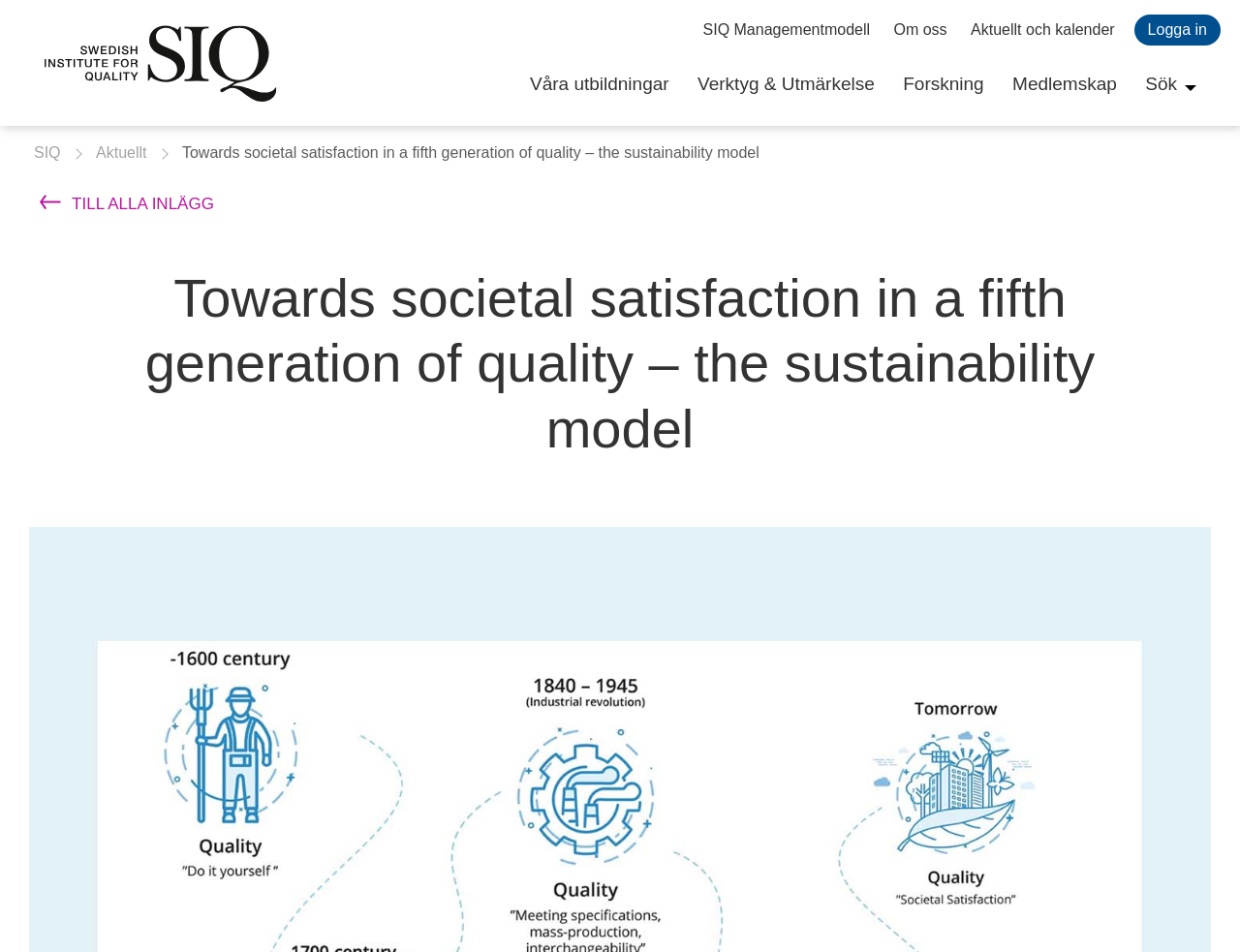Please determine the bounding box coordinates of the element's region to click for the following instruction: "search".

[0.924, 0.077, 0.949, 0.099]